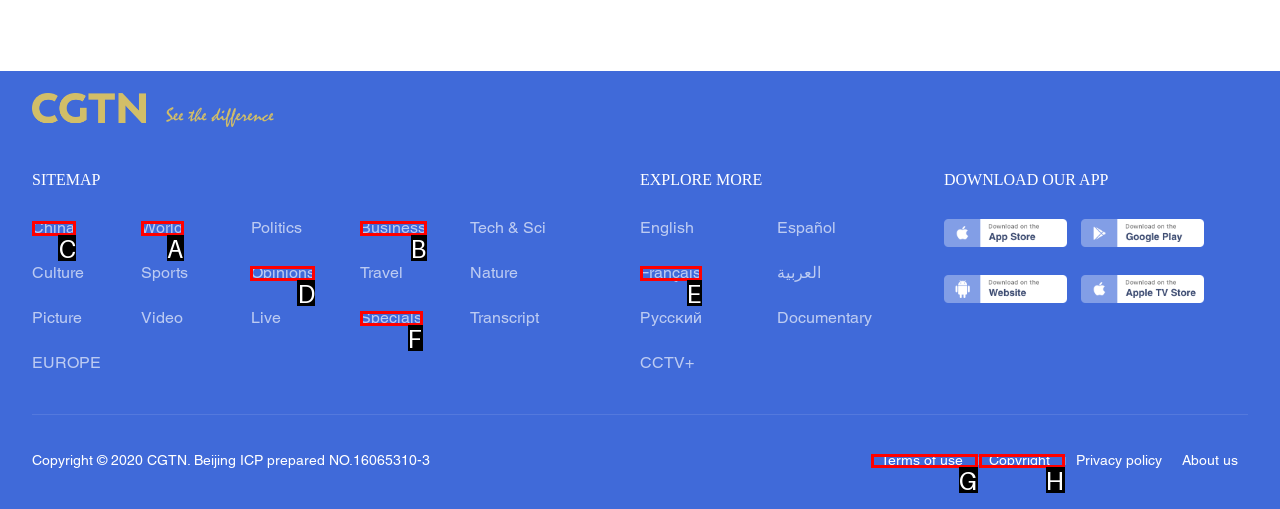Determine which element should be clicked for this task: Click on China
Answer with the letter of the selected option.

C